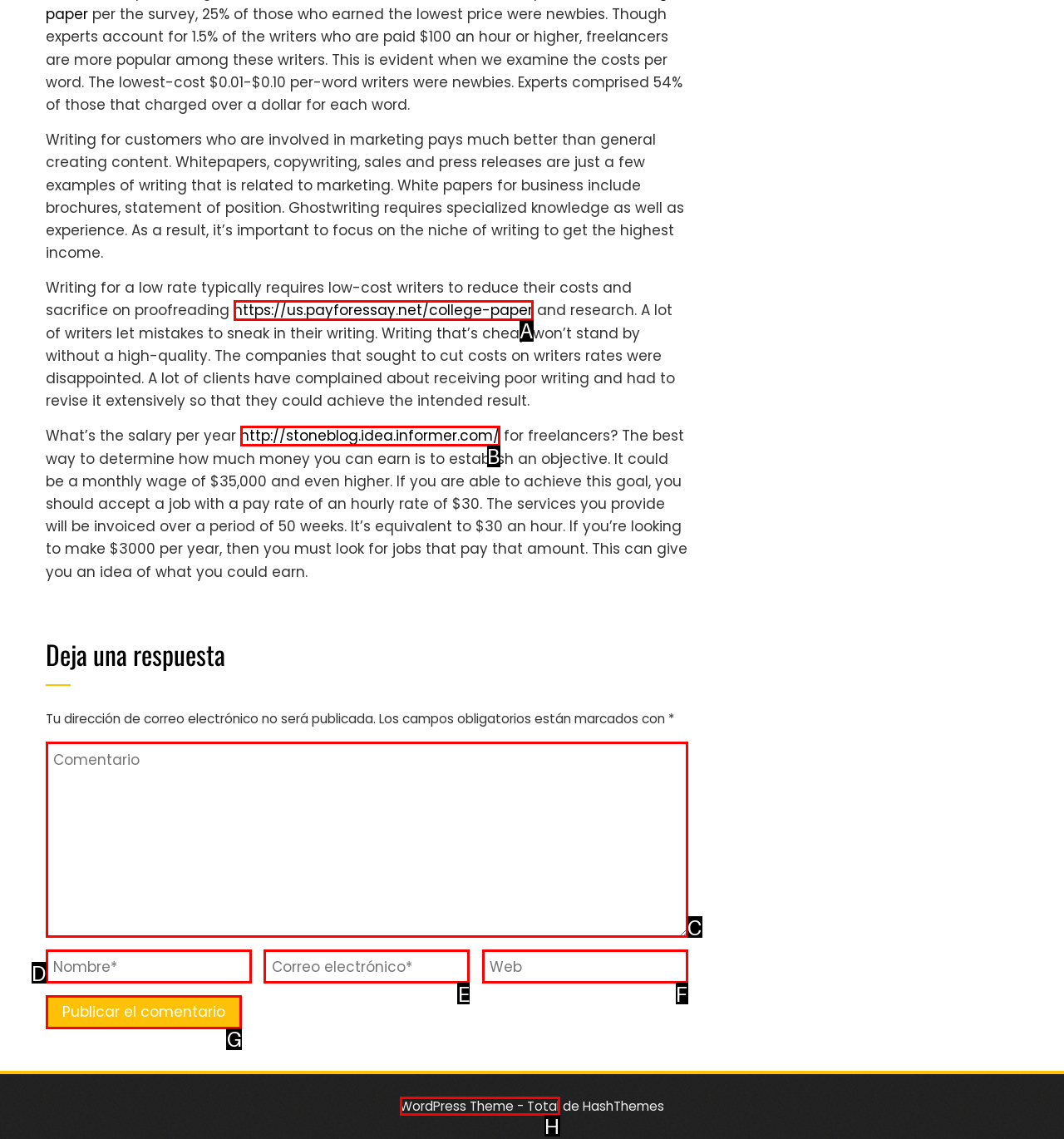Choose the HTML element that should be clicked to achieve this task: Click the publish comment button
Respond with the letter of the correct choice.

G